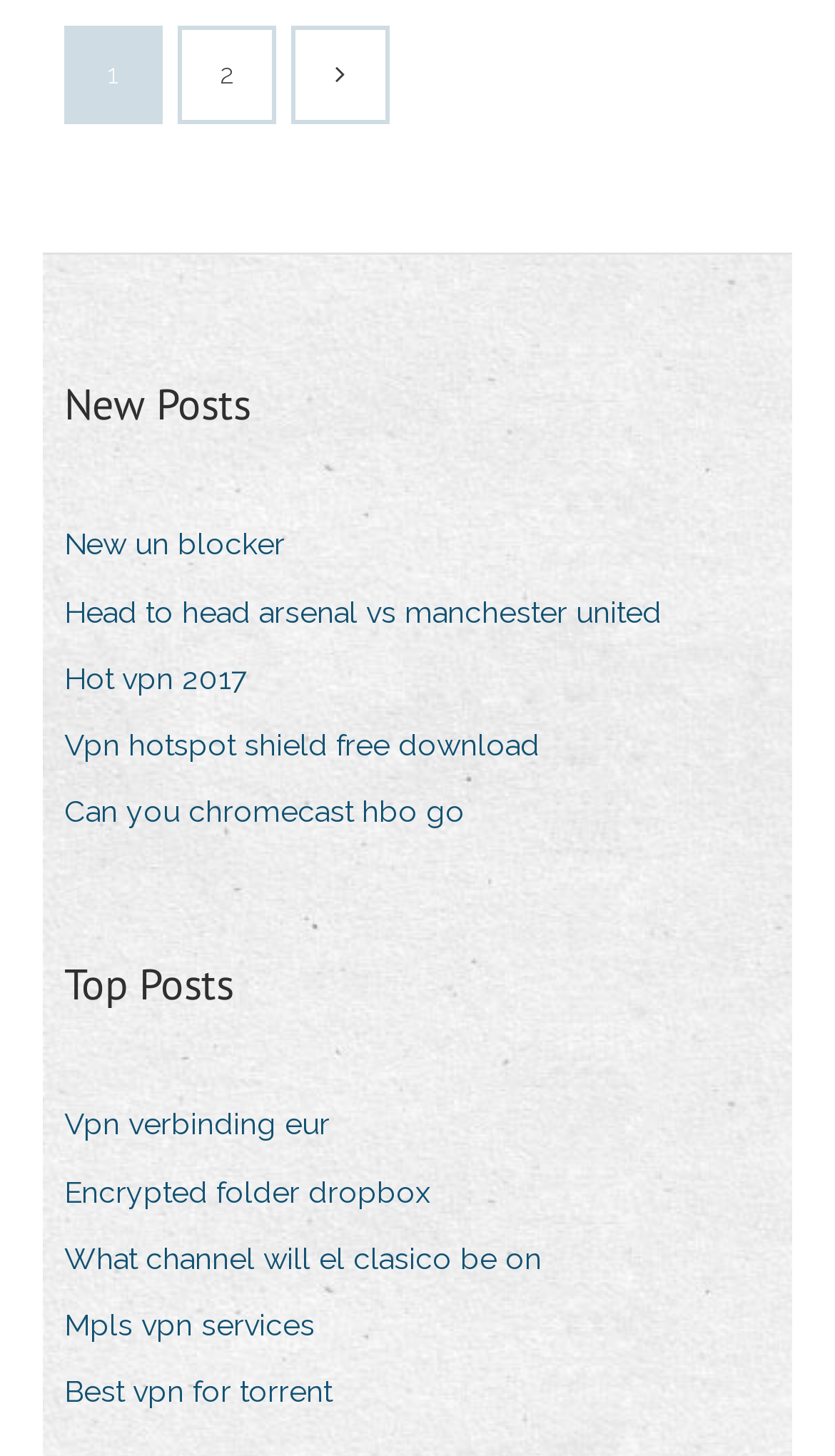Determine the bounding box coordinates for the area that needs to be clicked to fulfill this task: "Check top posts". The coordinates must be given as four float numbers between 0 and 1, i.e., [left, top, right, bottom].

[0.077, 0.655, 0.279, 0.699]